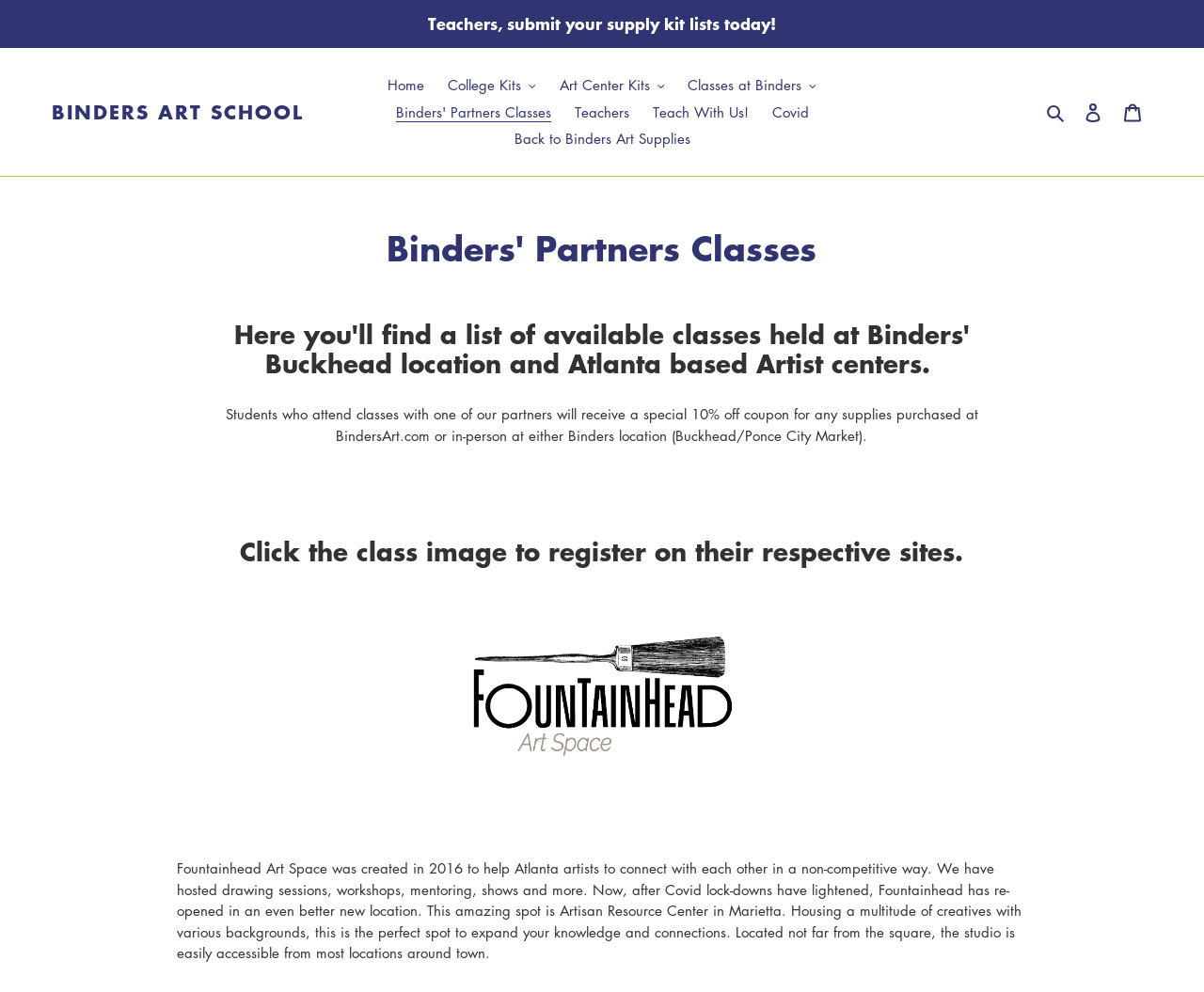Please identify the webpage's heading and generate its text content.

Binders' Partners Classes